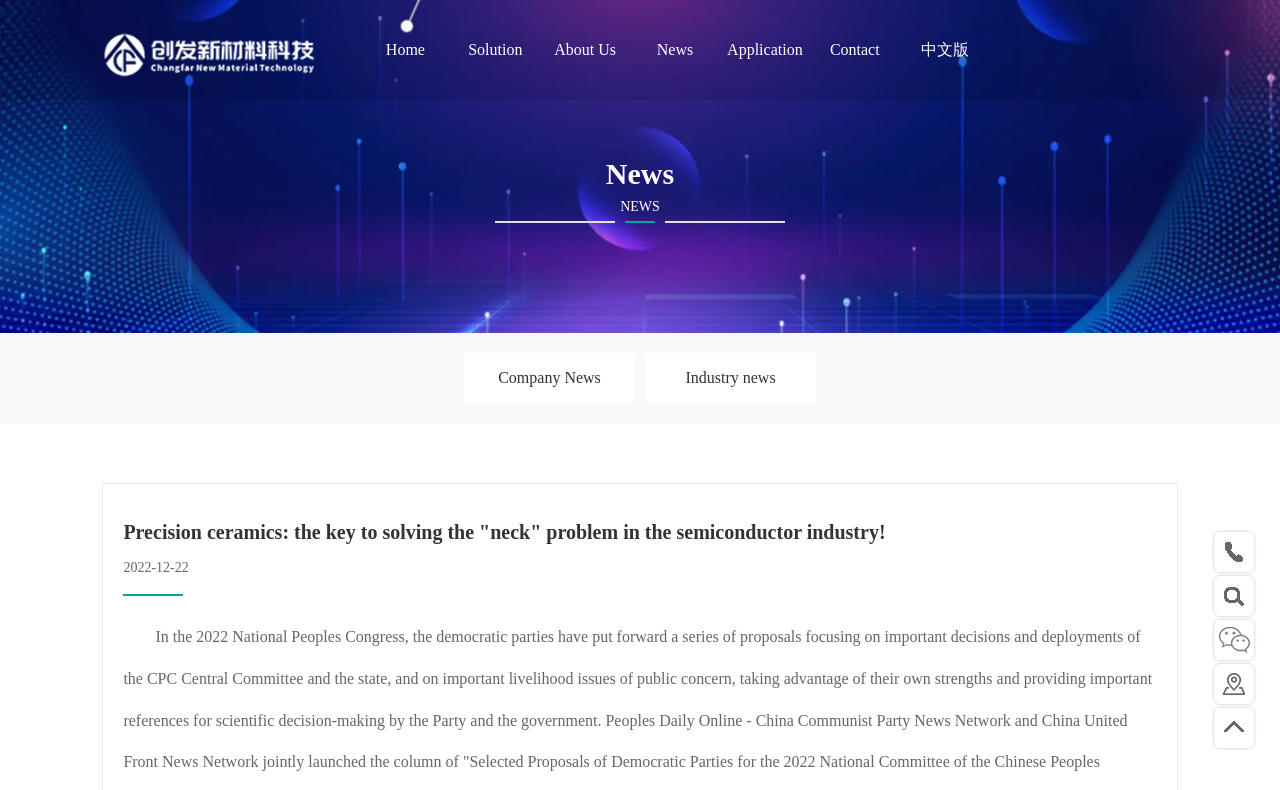Give a detailed account of the webpage's layout and content.

The webpage appears to be a news article page from Quanzhou CHANGFAR New Material Technology Co., Ltd. At the top, there is a navigation menu with links to "Home", "Solution", "About Us", "News", "Application", "Contact", and "中文版" (Chinese version). 

Below the navigation menu, there is a large banner image that spans the entire width of the page. 

On the left side of the page, there is a section with a title "News" and a subtitle "NEWS". Below this title, there are two categories: "Company News" and "Industry news", each with a link to respective news sections.

The main content of the page is an article titled "Precision ceramics: the key to solving the "neck" problem in the semiconductor industry!", published on December 22, 2022. 

On the right side of the page, there are several small images and links, possibly related to social media or other external resources. There is also a button with an unknown function.